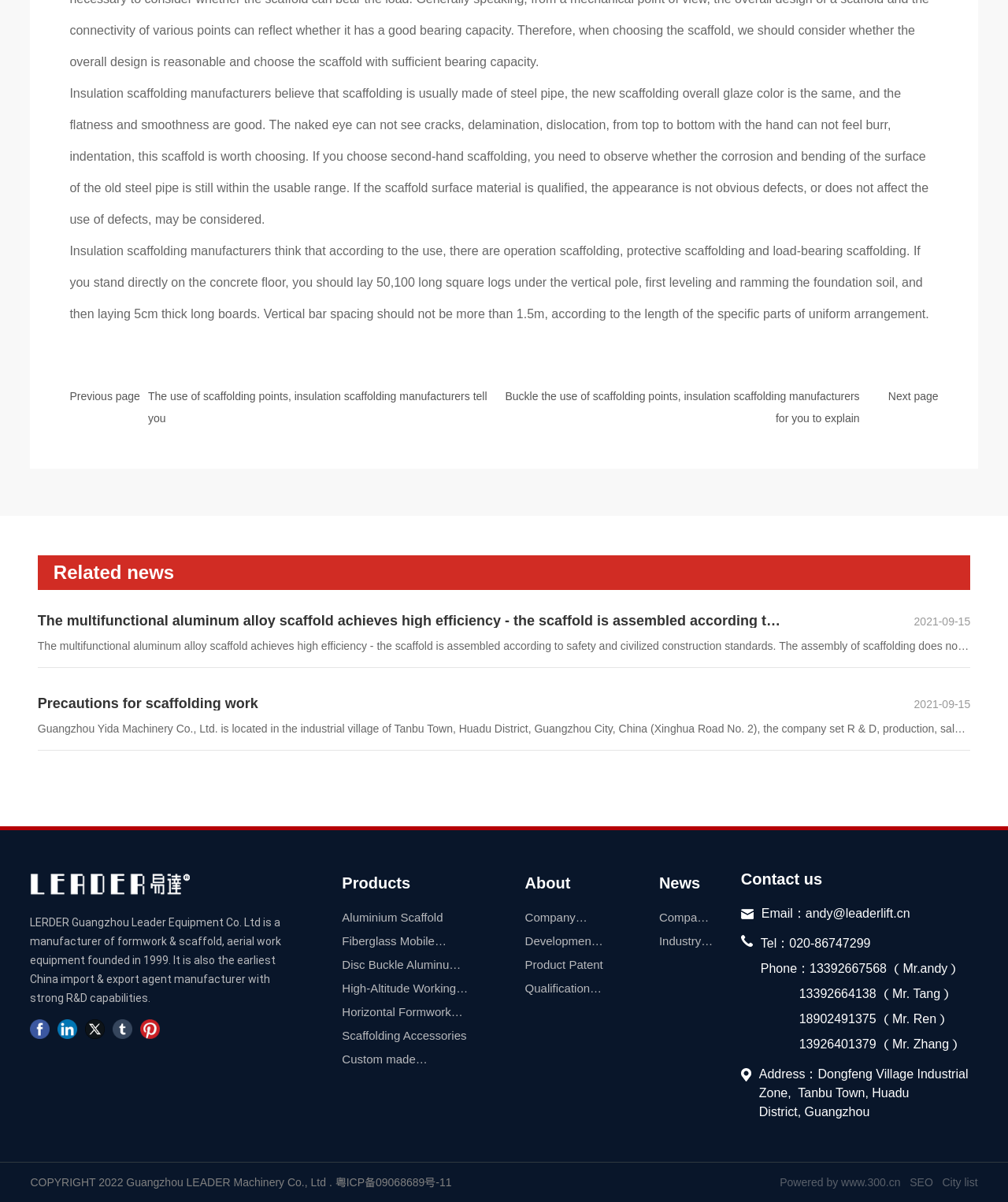Bounding box coordinates are to be given in the format (top-left x, top-left y, bottom-right x, bottom-right y). All values must be floating point numbers between 0 and 1. Provide the bounding box coordinate for the UI element described as: Custom made scaffolding

[0.339, 0.874, 0.466, 0.89]